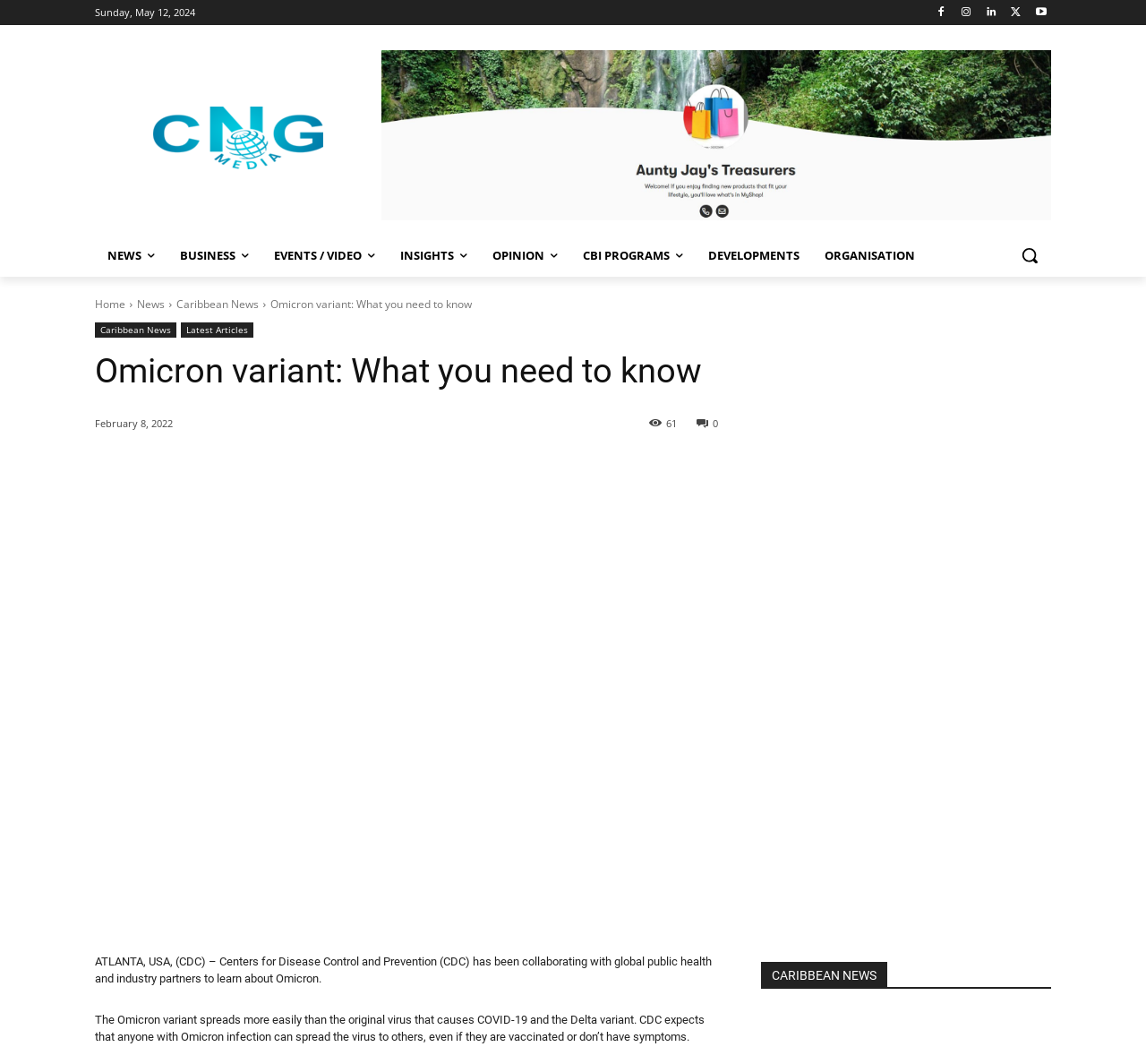How many images are there on the webpage?
Please look at the screenshot and answer in one word or a short phrase.

6